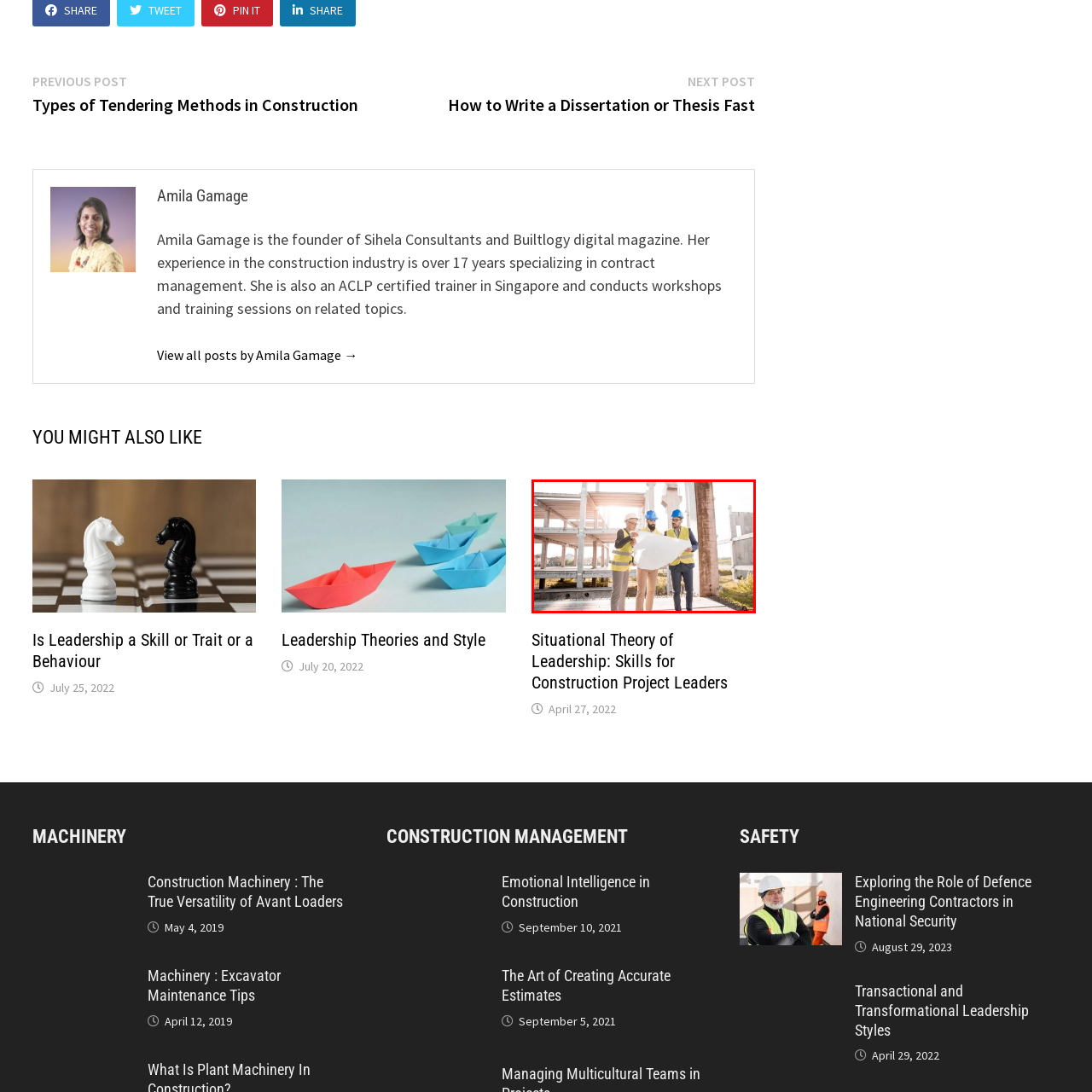What is the older man doing? Study the image bordered by the red bounding box and answer briefly using a single word or a phrase.

Providing guidance